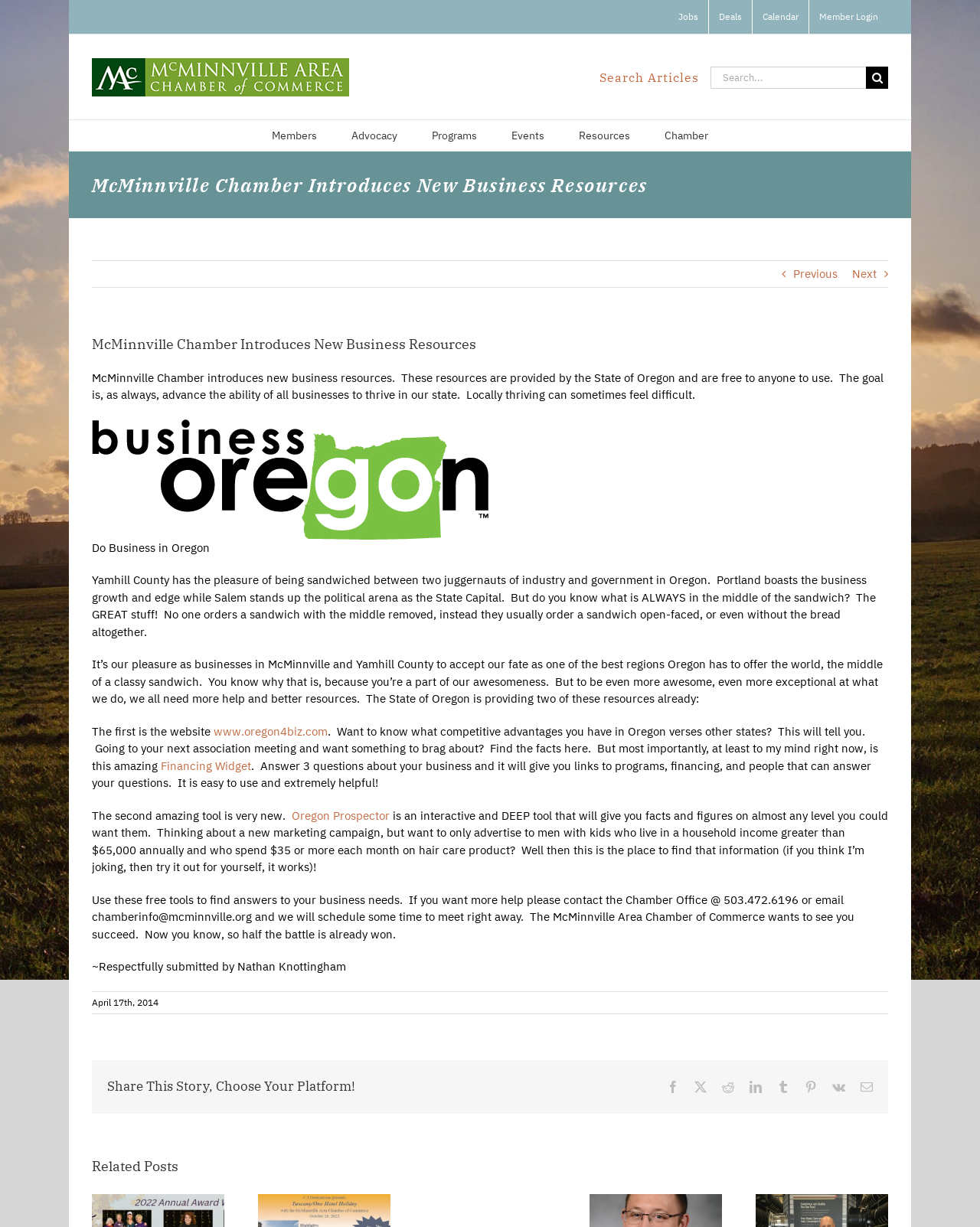Provide the bounding box for the UI element matching this description: "parent_node: Do Business in Oregon".

[0.094, 0.342, 0.498, 0.354]